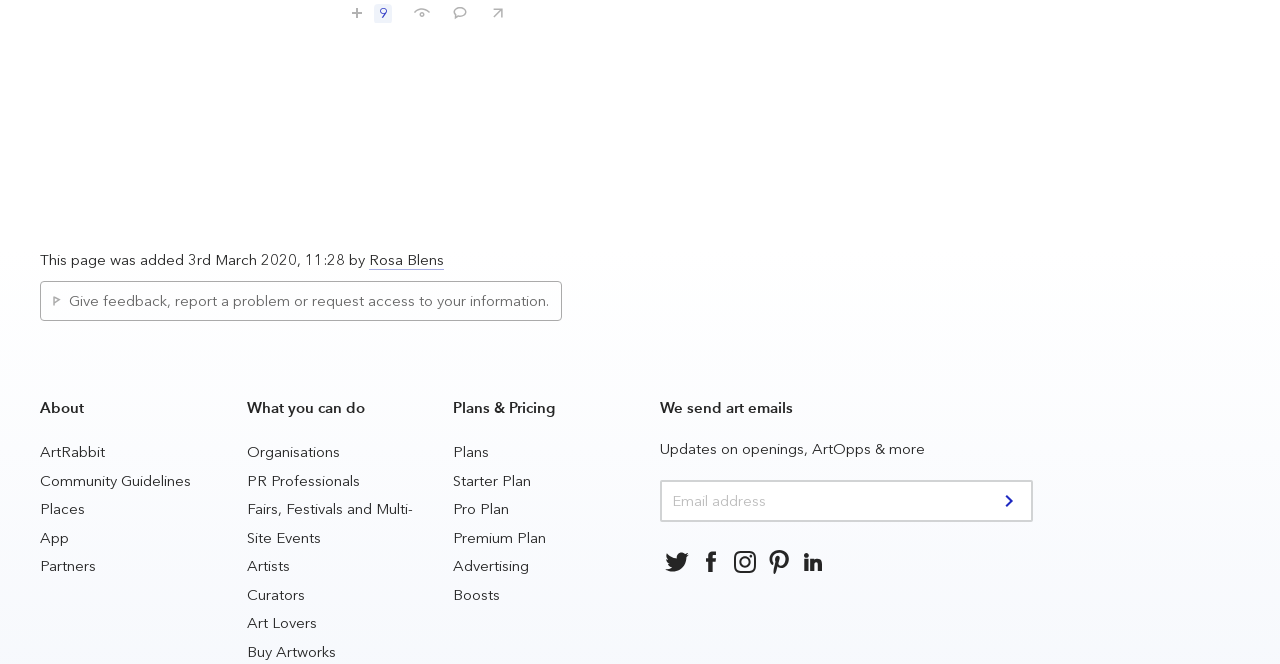Predict the bounding box of the UI element that fits this description: "alt="Research Report Cover Vertex.jpg"".

None